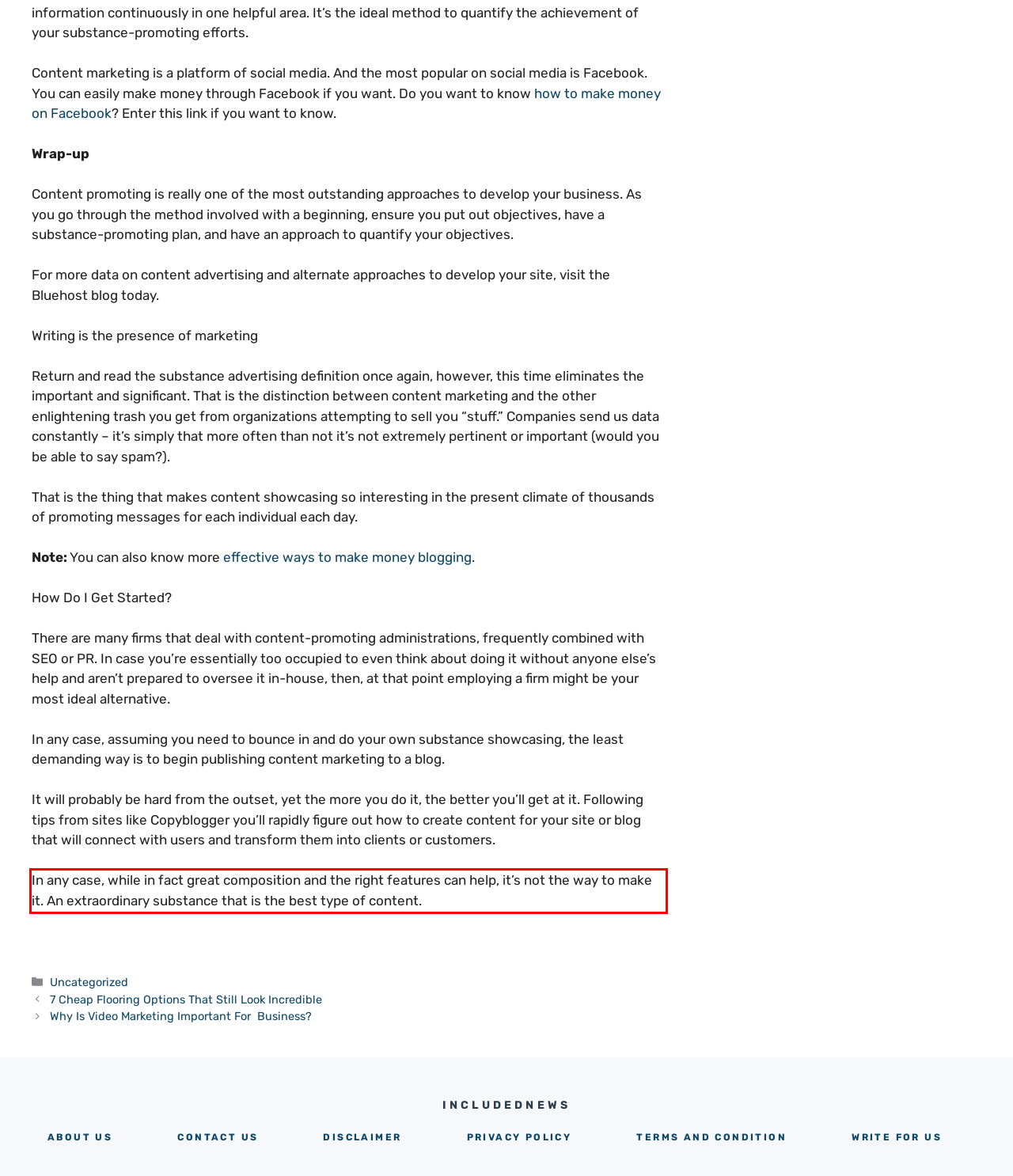Please analyze the screenshot of a webpage and extract the text content within the red bounding box using OCR.

In any case, while in fact great composition and the right features can help, it’s not the way to make it. An extraordinary substance that is the best type of content.